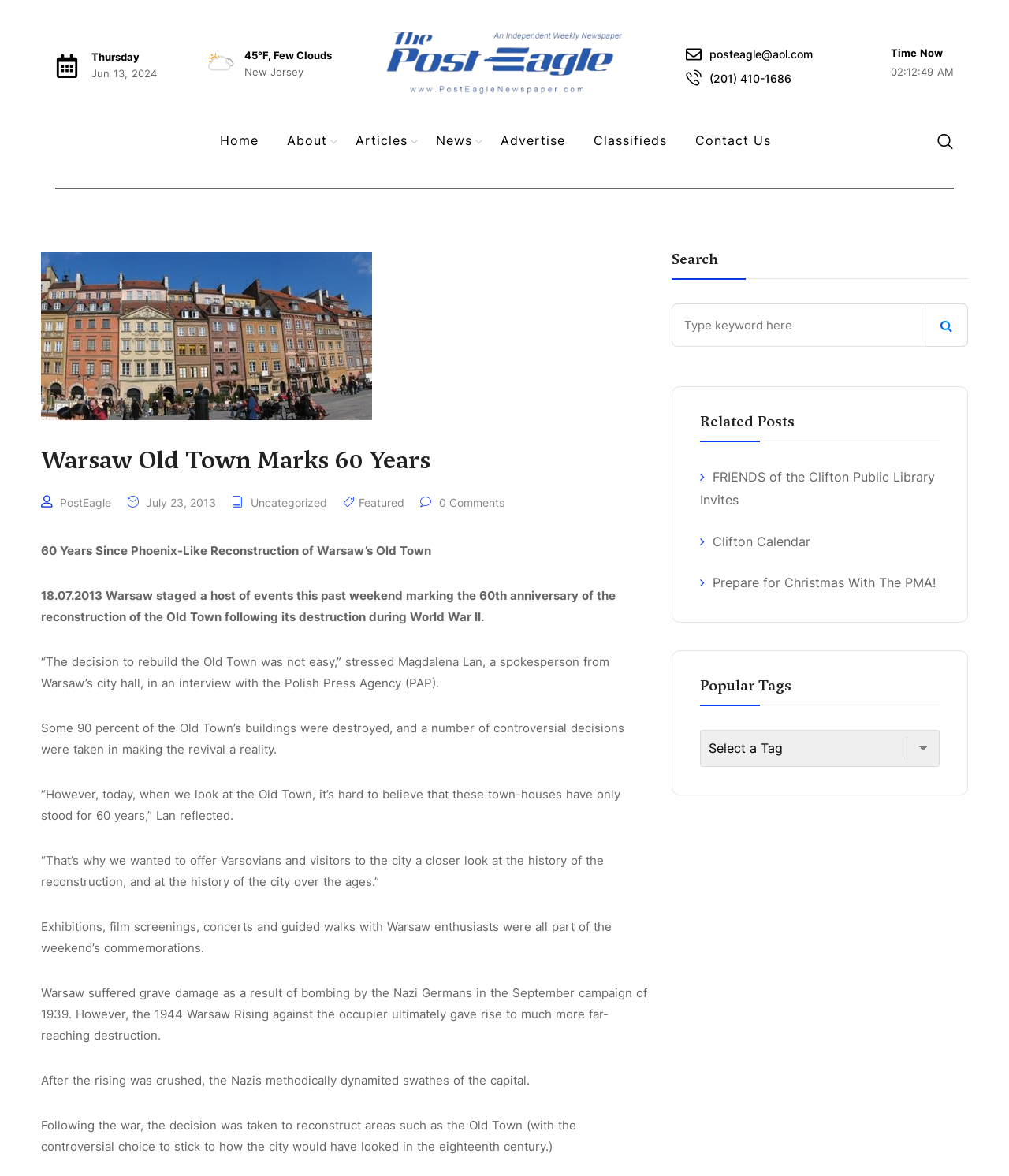Specify the bounding box coordinates of the area to click in order to follow the given instruction: "Click the 'Home' link."

[0.204, 0.093, 0.27, 0.146]